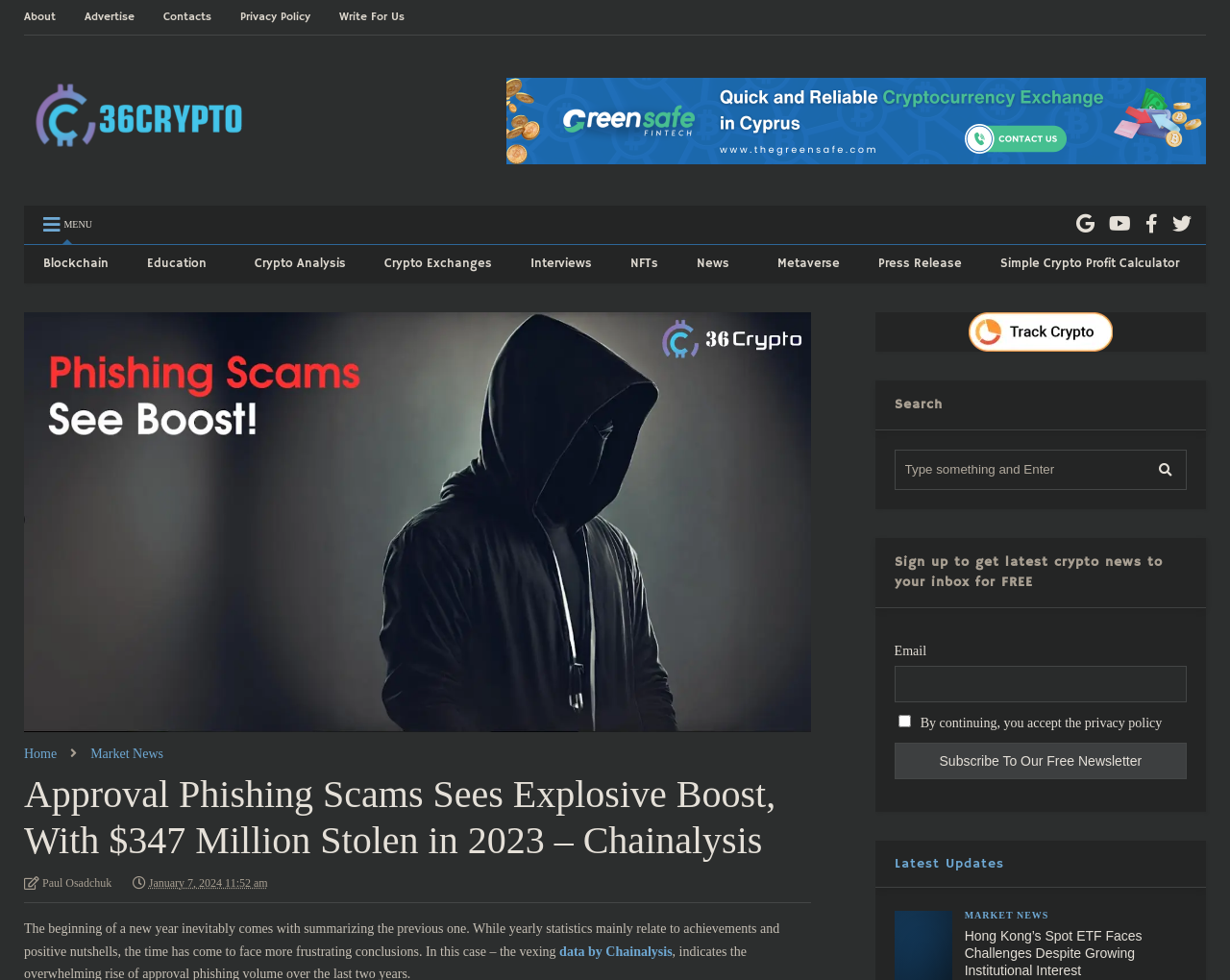Find the bounding box coordinates of the element to click in order to complete this instruction: "Click on the About link". The bounding box coordinates must be four float numbers between 0 and 1, denoted as [left, top, right, bottom].

[0.019, 0.0, 0.069, 0.035]